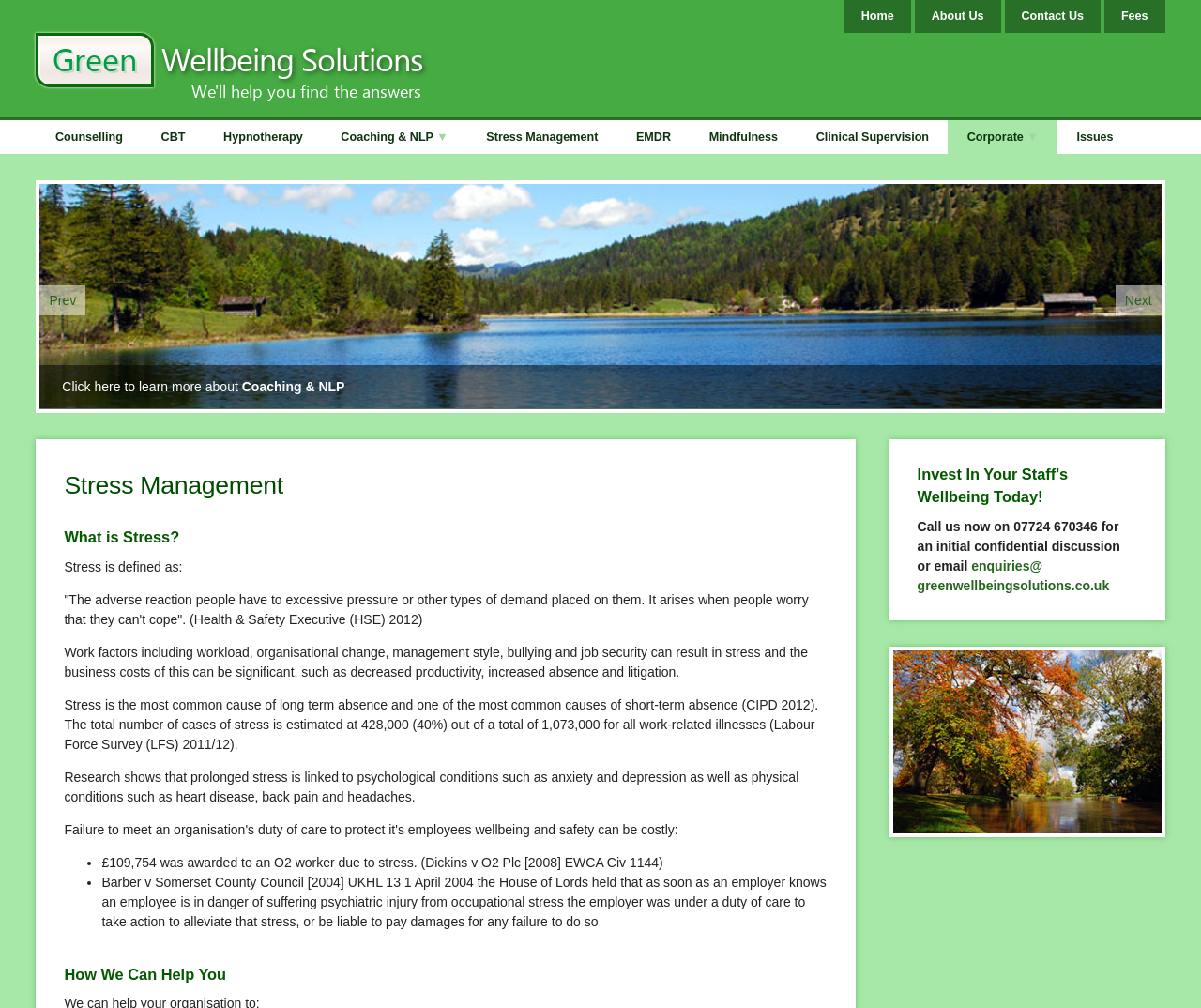Provide the bounding box coordinates of the HTML element described by the text: "Green Wellbeing Solutions". The coordinates should be in the format [left, top, right, bottom] with values between 0 and 1.

[0.03, 0.035, 0.352, 0.082]